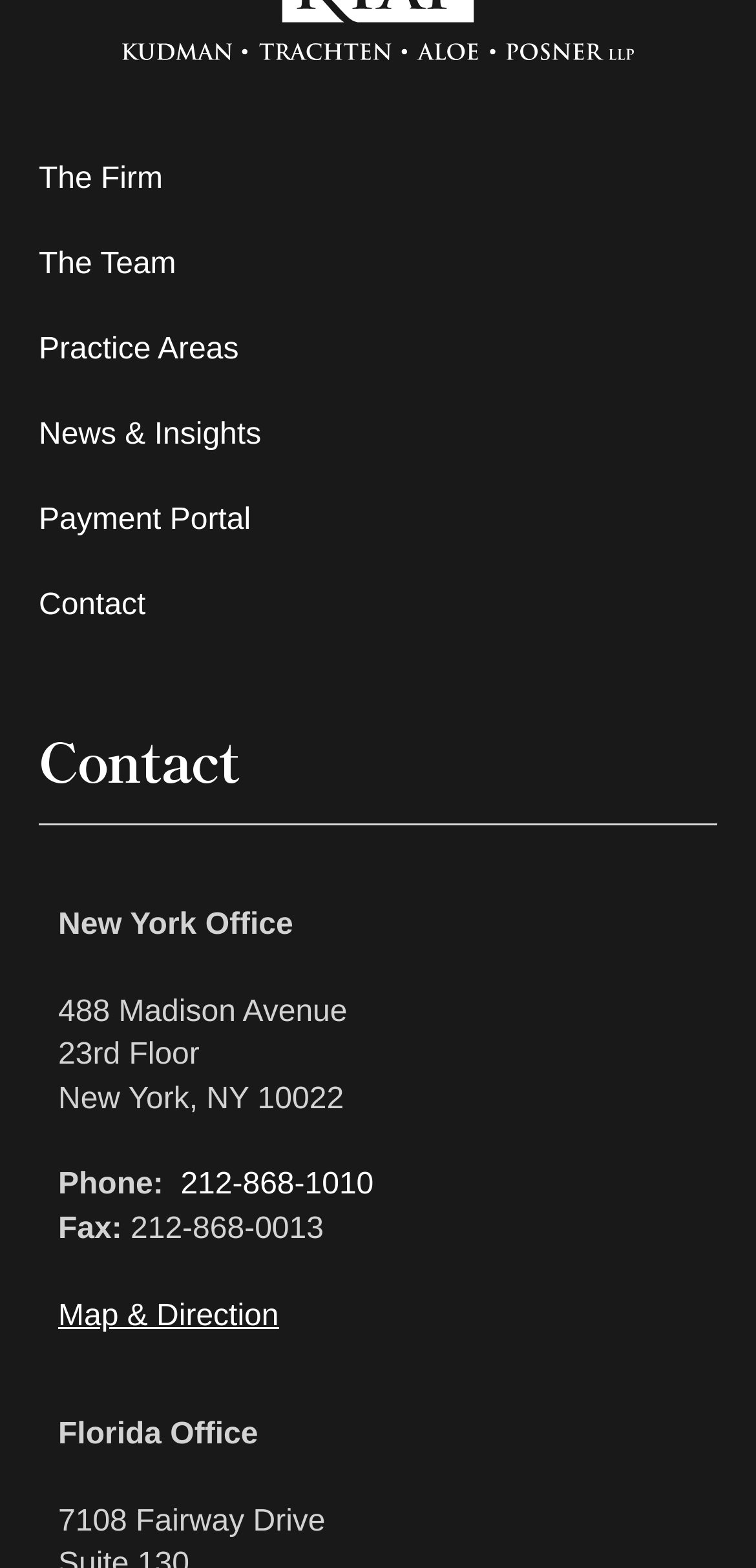Please locate the bounding box coordinates for the element that should be clicked to achieve the following instruction: "Get Map & Direction". Ensure the coordinates are given as four float numbers between 0 and 1, i.e., [left, top, right, bottom].

[0.077, 0.826, 0.369, 0.855]